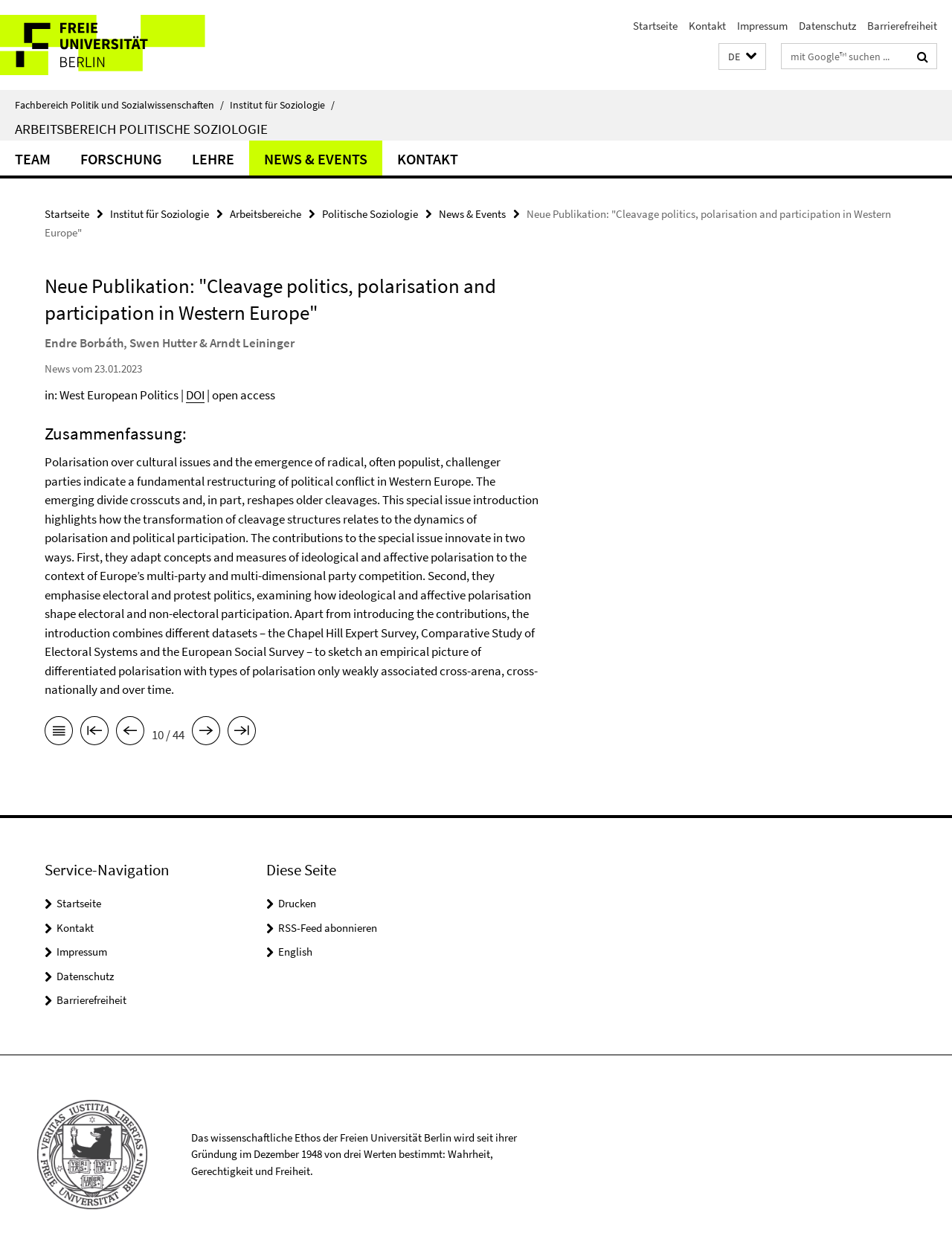Please find the bounding box coordinates of the section that needs to be clicked to achieve this instruction: "Go to the start page of Freie Universität Berlin".

[0.0, 0.012, 0.262, 0.061]